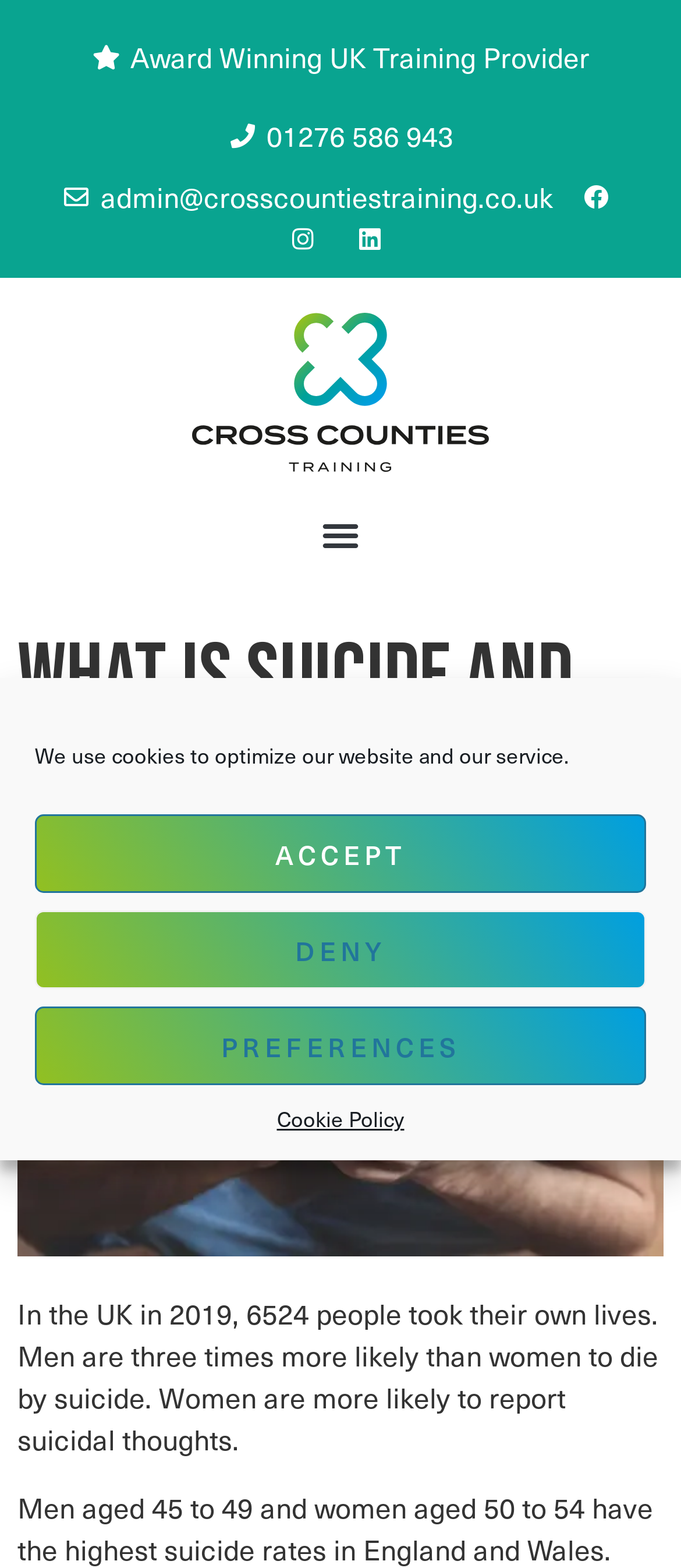Predict the bounding box coordinates for the UI element described as: "Menu". The coordinates should be four float numbers between 0 and 1, presented as [left, top, right, bottom].

[0.458, 0.323, 0.542, 0.36]